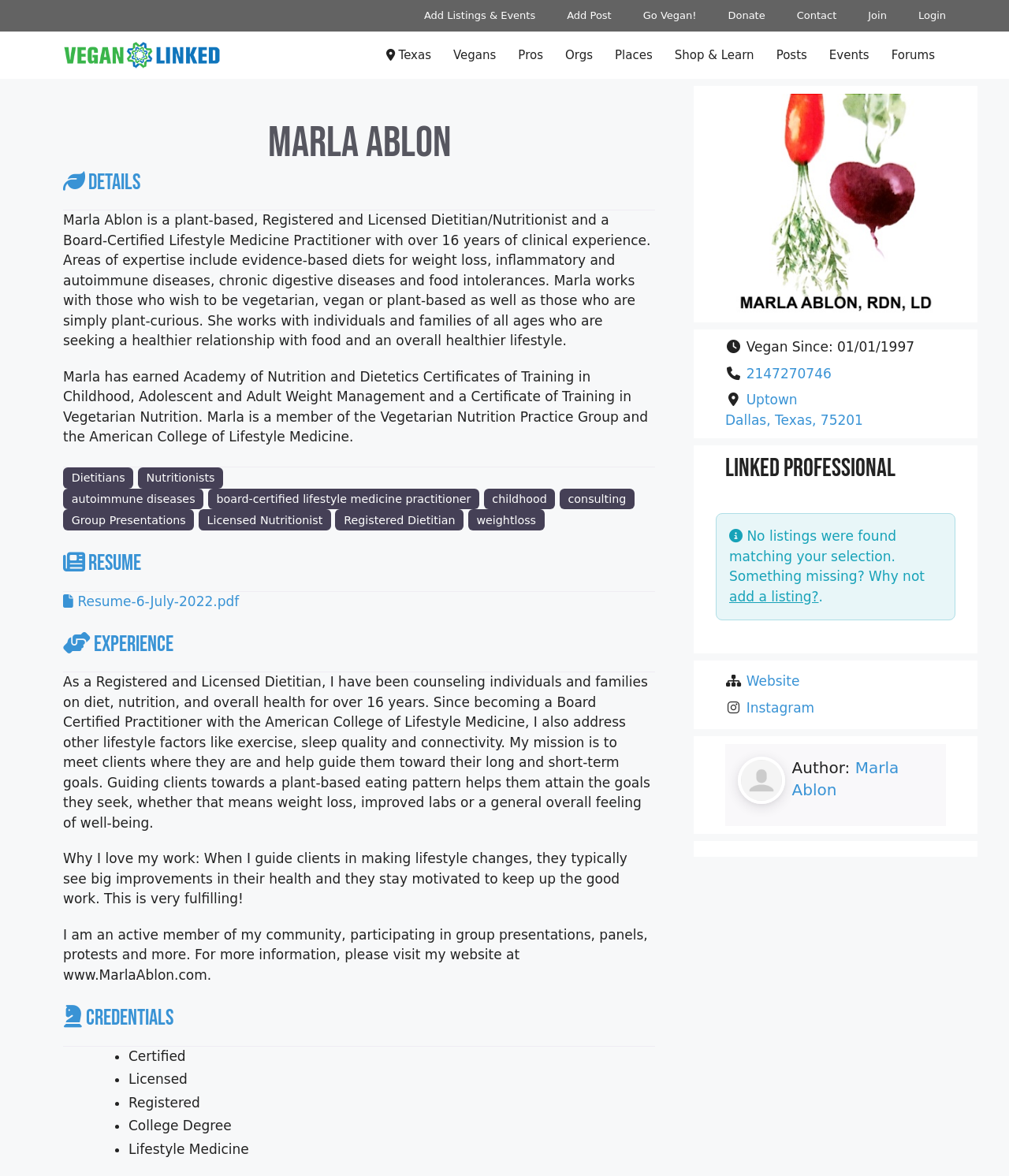Answer this question using a single word or a brief phrase:
What is Marla Ablon's approach to guiding clients?

Plant-based eating pattern